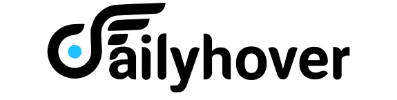Describe every aspect of the image in detail.

The image features the logo of "Daily Hover," a platform that likely focuses on news and insights across various sectors. The logo incorporates a stylized "D" with a wing design, symbolizing speed and elevation, paired with the word "aily" followed by "hover" in bold lettering. The color scheme includes a vibrant blue and solid black, conveying a modern and dynamic brand identity. This logo represents the publication's commitment to delivering timely and relevant information, particularly in market analysis and industry trends, relevant to various fields such as business, technology, and lifestyle.